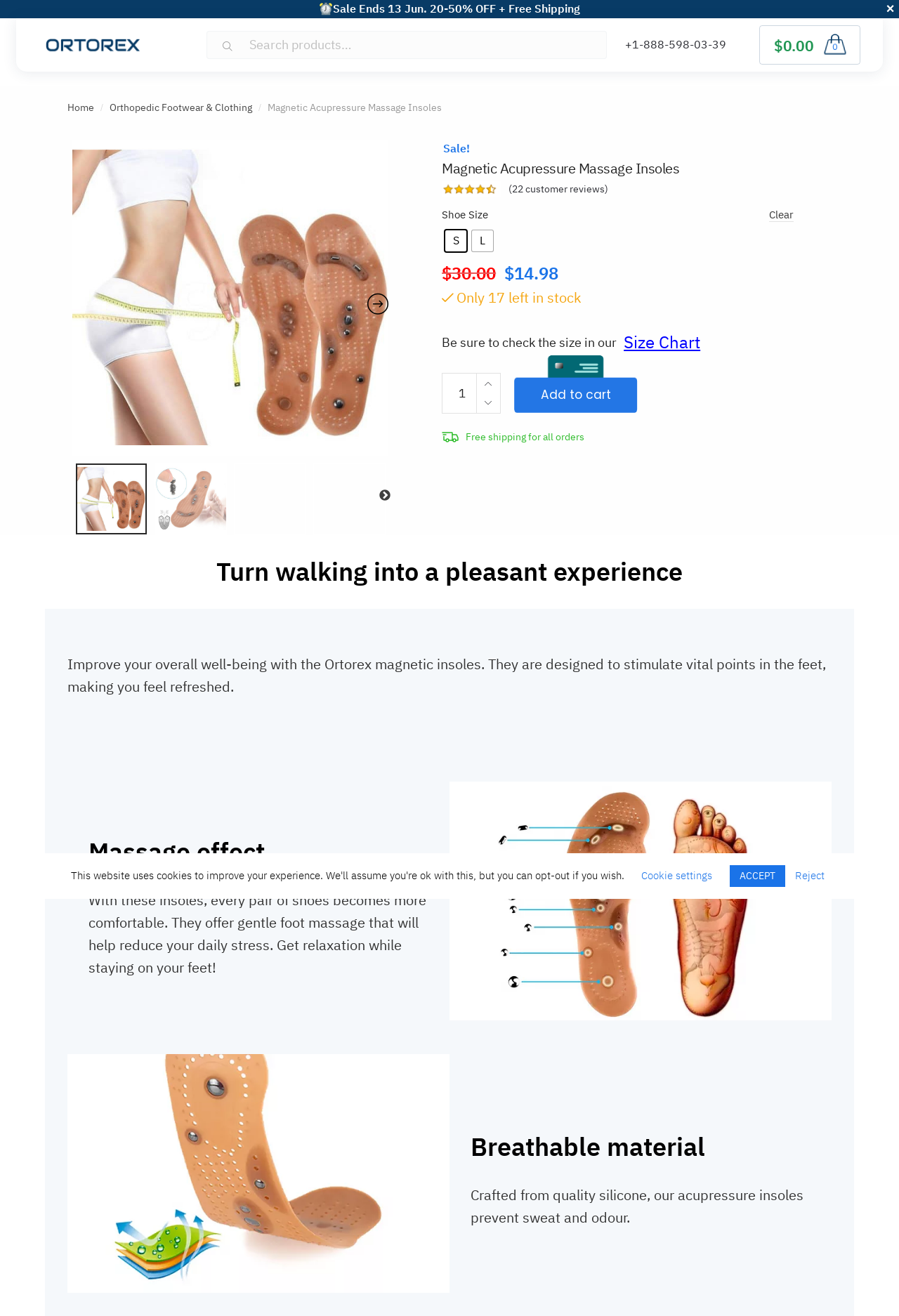Refer to the element description $0.00 0 and identify the corresponding bounding box in the screenshot. Format the coordinates as (top-left x, top-left y, bottom-right x, bottom-right y) with values in the range of 0 to 1.

[0.861, 0.02, 0.941, 0.052]